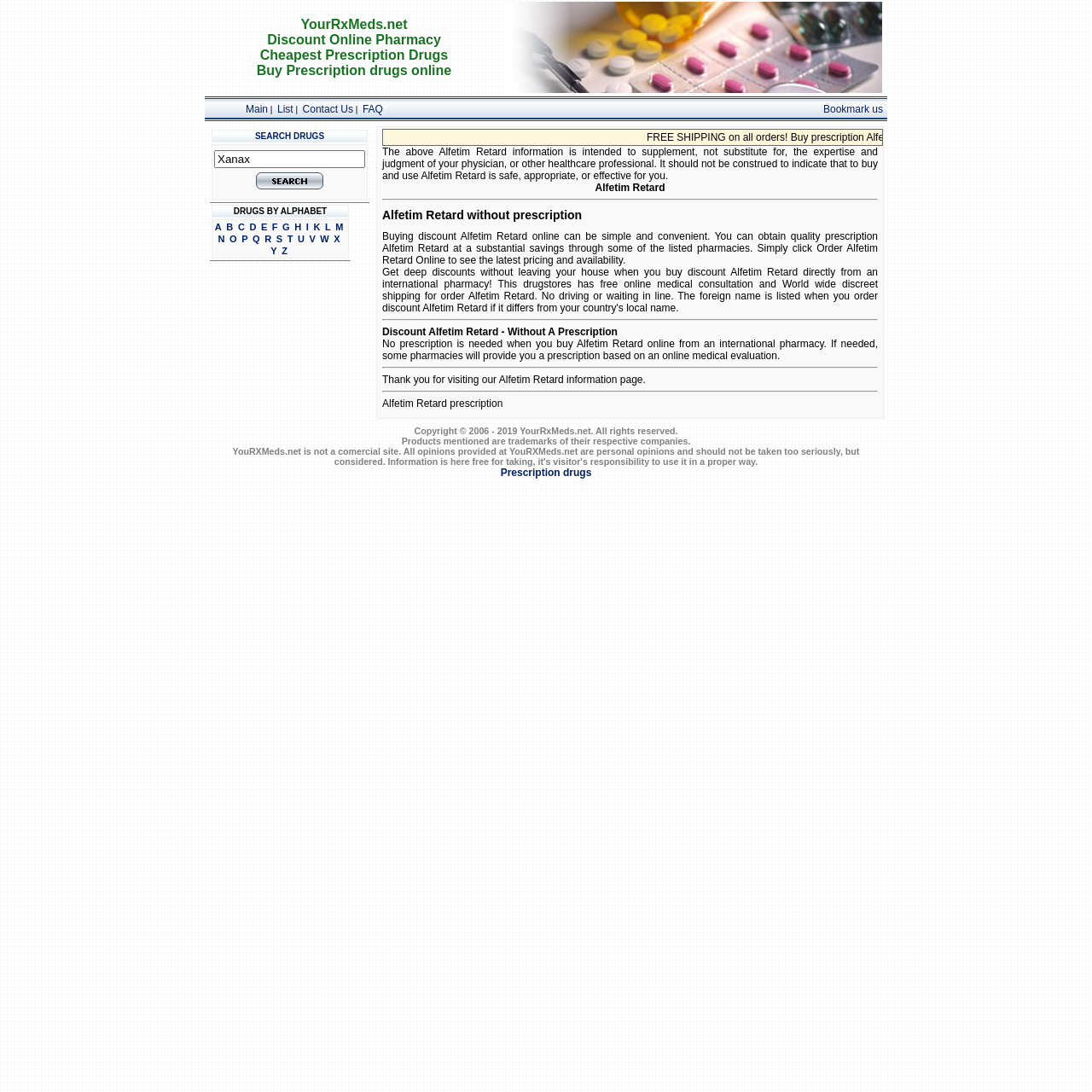Using the description "Bookmark us", locate and provide the bounding box of the UI element.

[0.754, 0.095, 0.809, 0.105]